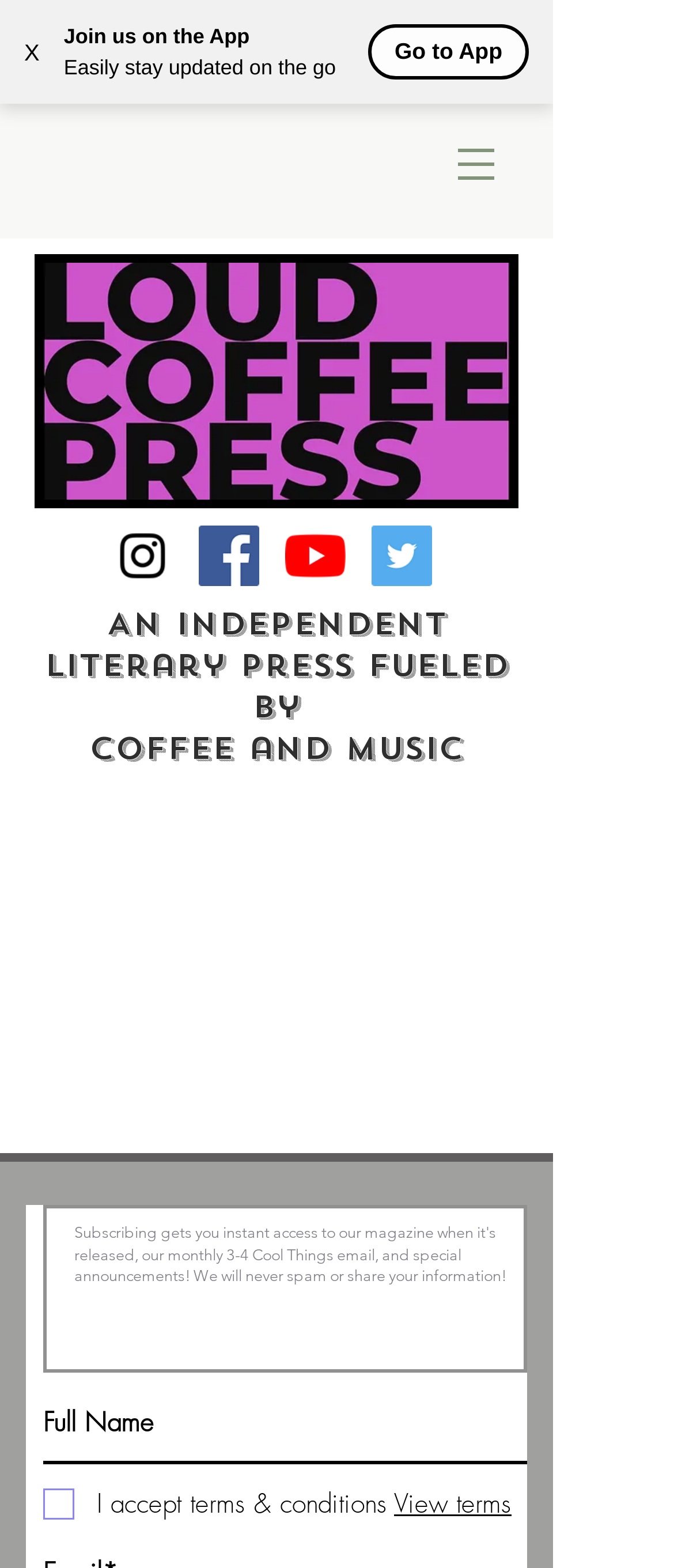Provide the bounding box coordinates for the area that should be clicked to complete the instruction: "Follow on Facebook".

[0.295, 0.336, 0.385, 0.374]